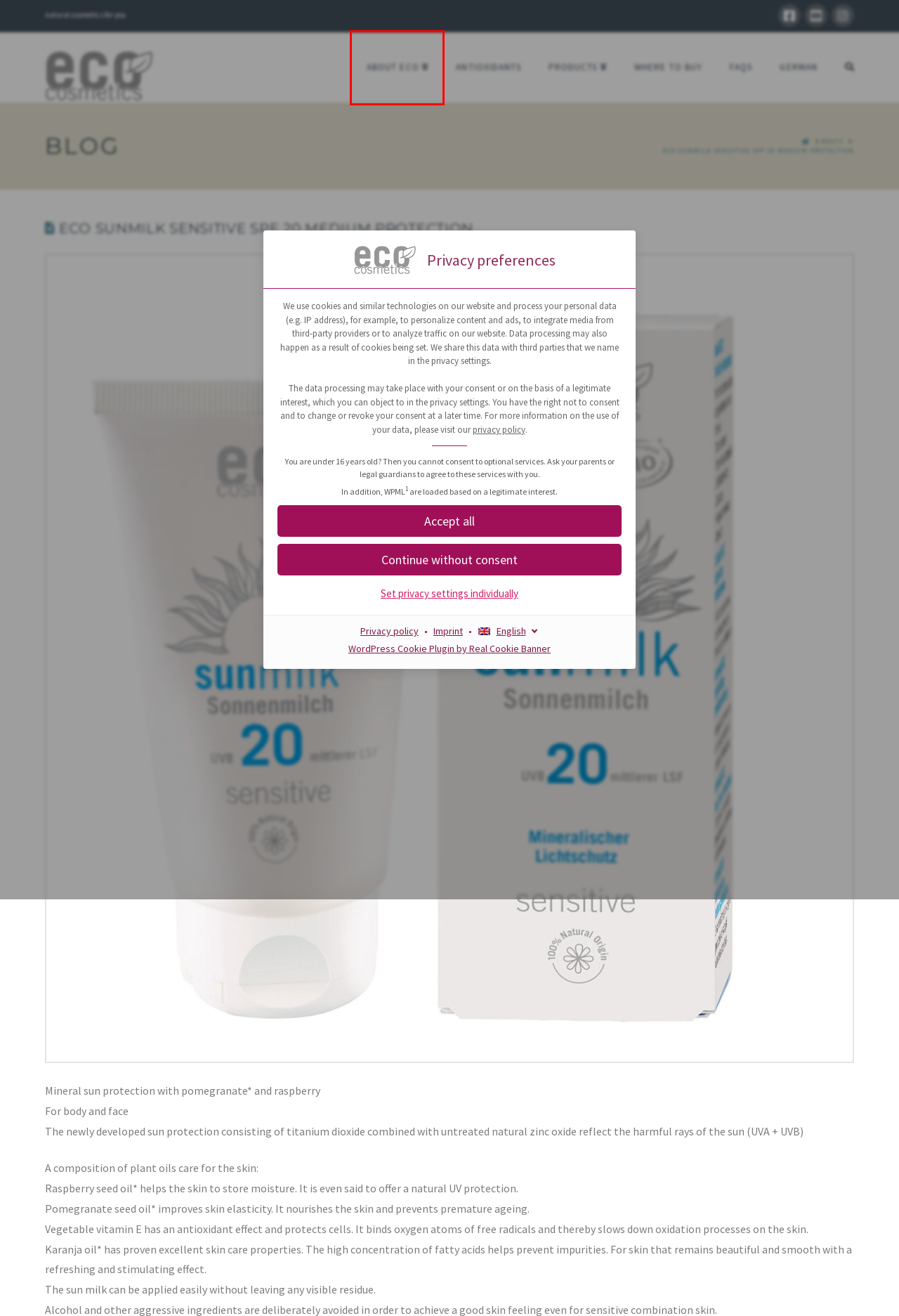Provided is a screenshot of a webpage with a red bounding box around an element. Select the most accurate webpage description for the page that appears after clicking the highlighted element. Here are the candidates:
A. Where to Buy | ECO-Cosmetics
B. antioxidants | ECO-Cosmetics
C. Imprint | ECO-Cosmetics
D. Products | ECO-Cosmetics
E. ECO Sonnenmilch sensitive LSF 20 | ECO-Cosmetics
F. ECO-Cosmetics | natural cosmetics
G. about ECO | ECO-Cosmetics
H. FAQs | ECO-Cosmetics

G